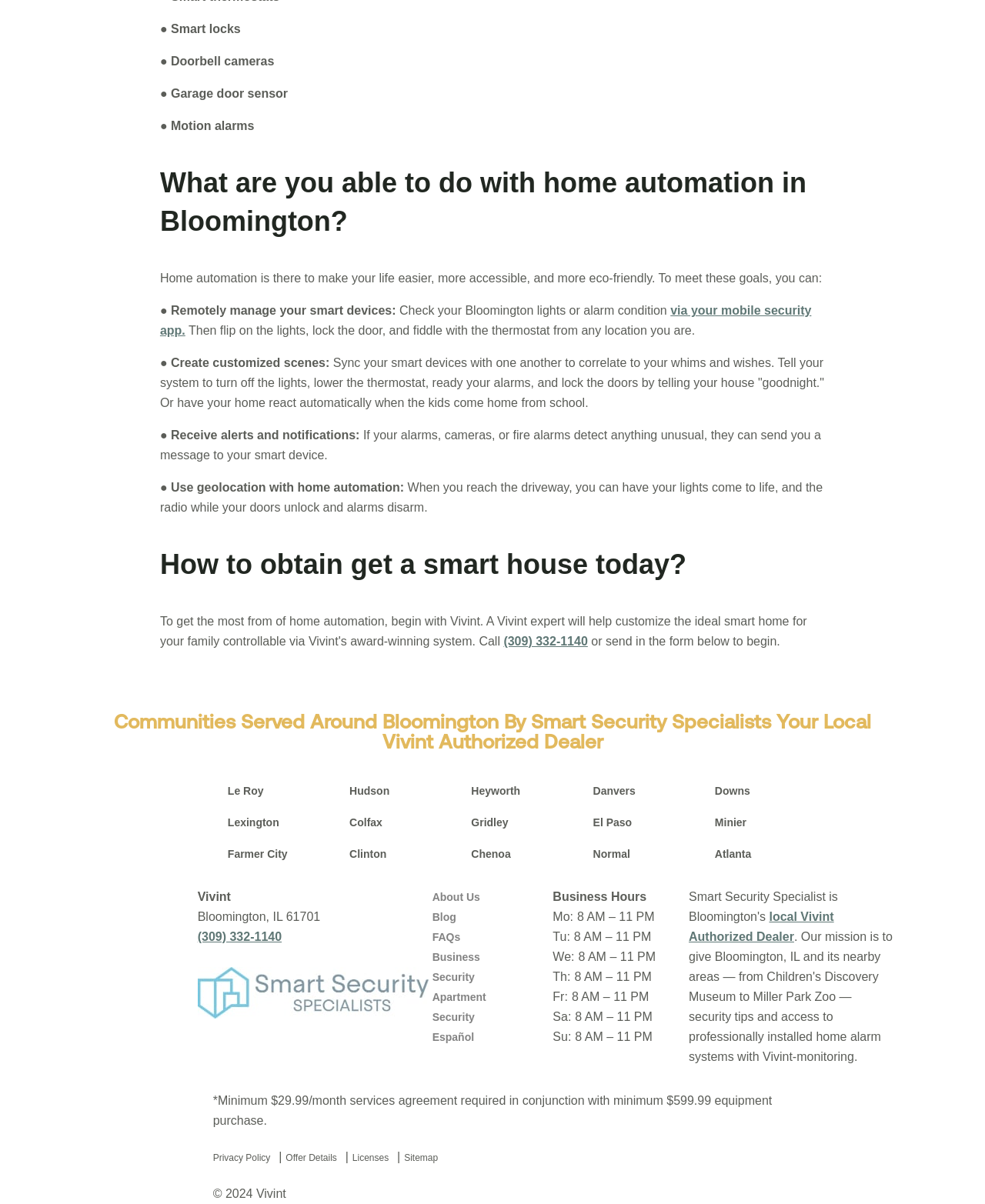Provide the bounding box coordinates of the area you need to click to execute the following instruction: "Click the 'About Us' link".

[0.439, 0.74, 0.487, 0.75]